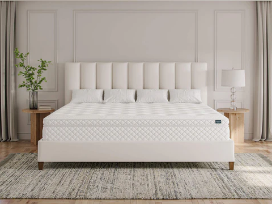Provide a single word or phrase to answer the given question: 
What is the purpose of the decorative plant?

To enhance the serene atmosphere